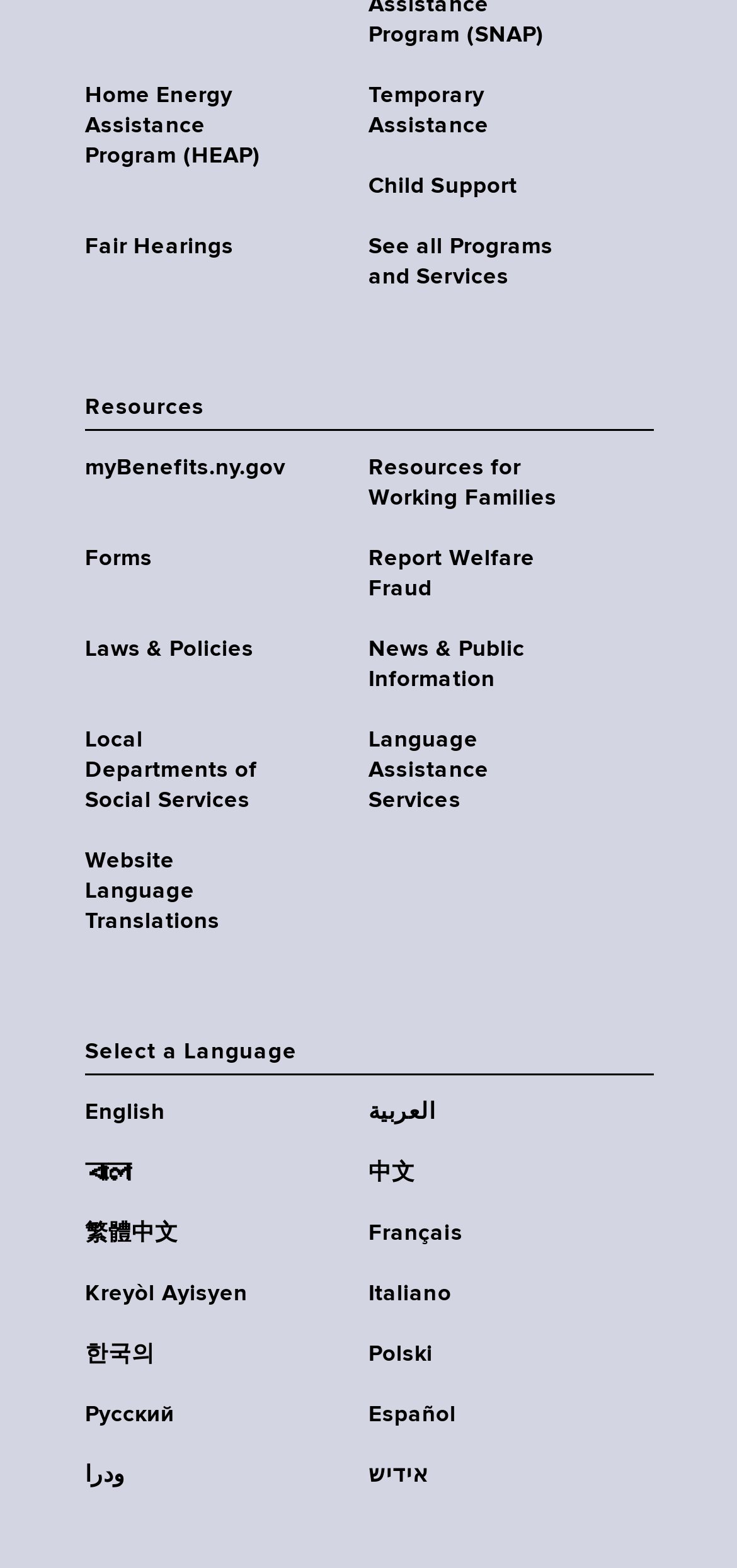Find the bounding box coordinates of the area that needs to be clicked in order to achieve the following instruction: "Report Welfare Fraud". The coordinates should be specified as four float numbers between 0 and 1, i.e., [left, top, right, bottom].

[0.5, 0.347, 0.885, 0.385]